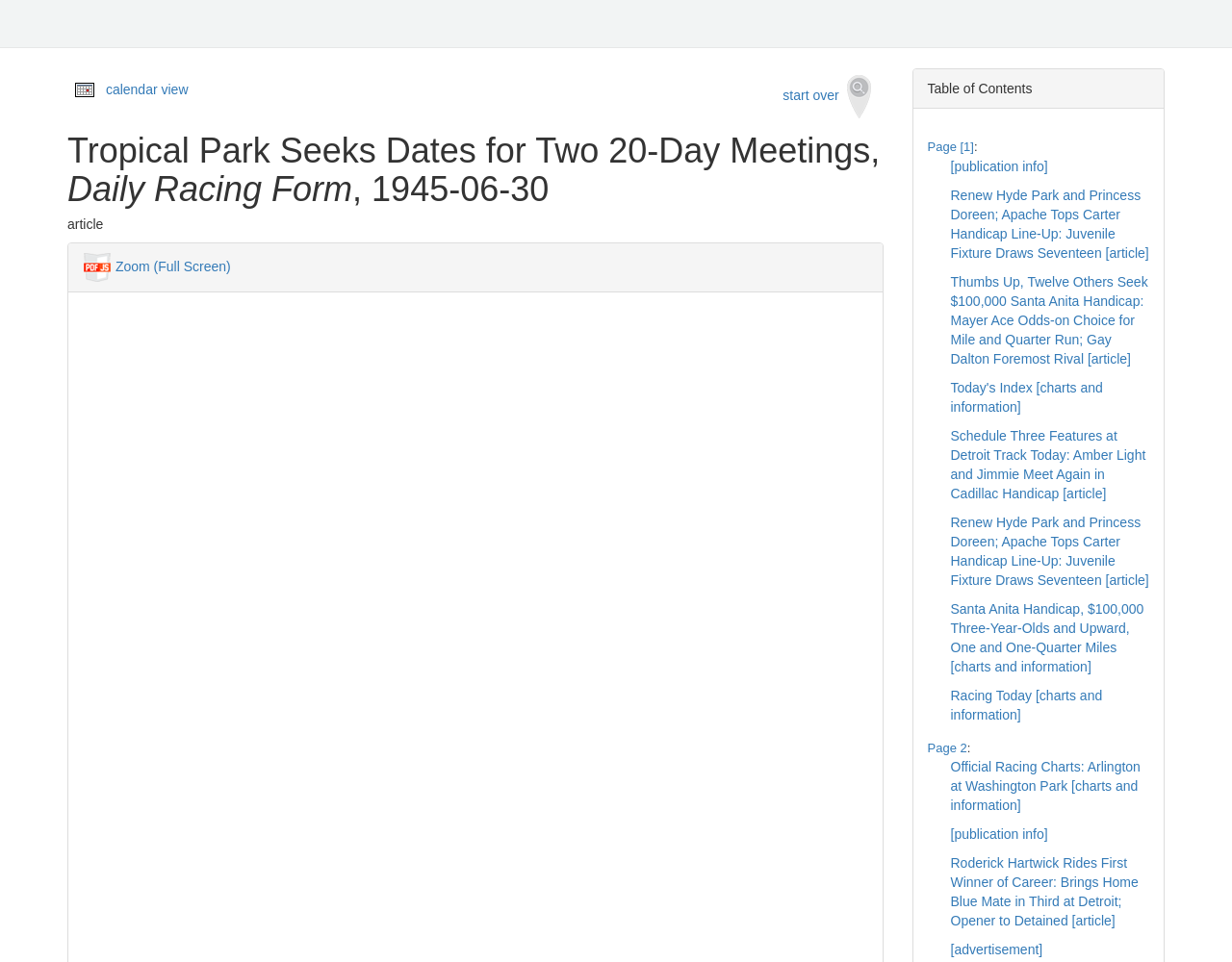Identify the bounding box coordinates of the area you need to click to perform the following instruction: "view table of contents".

[0.753, 0.084, 0.838, 0.1]